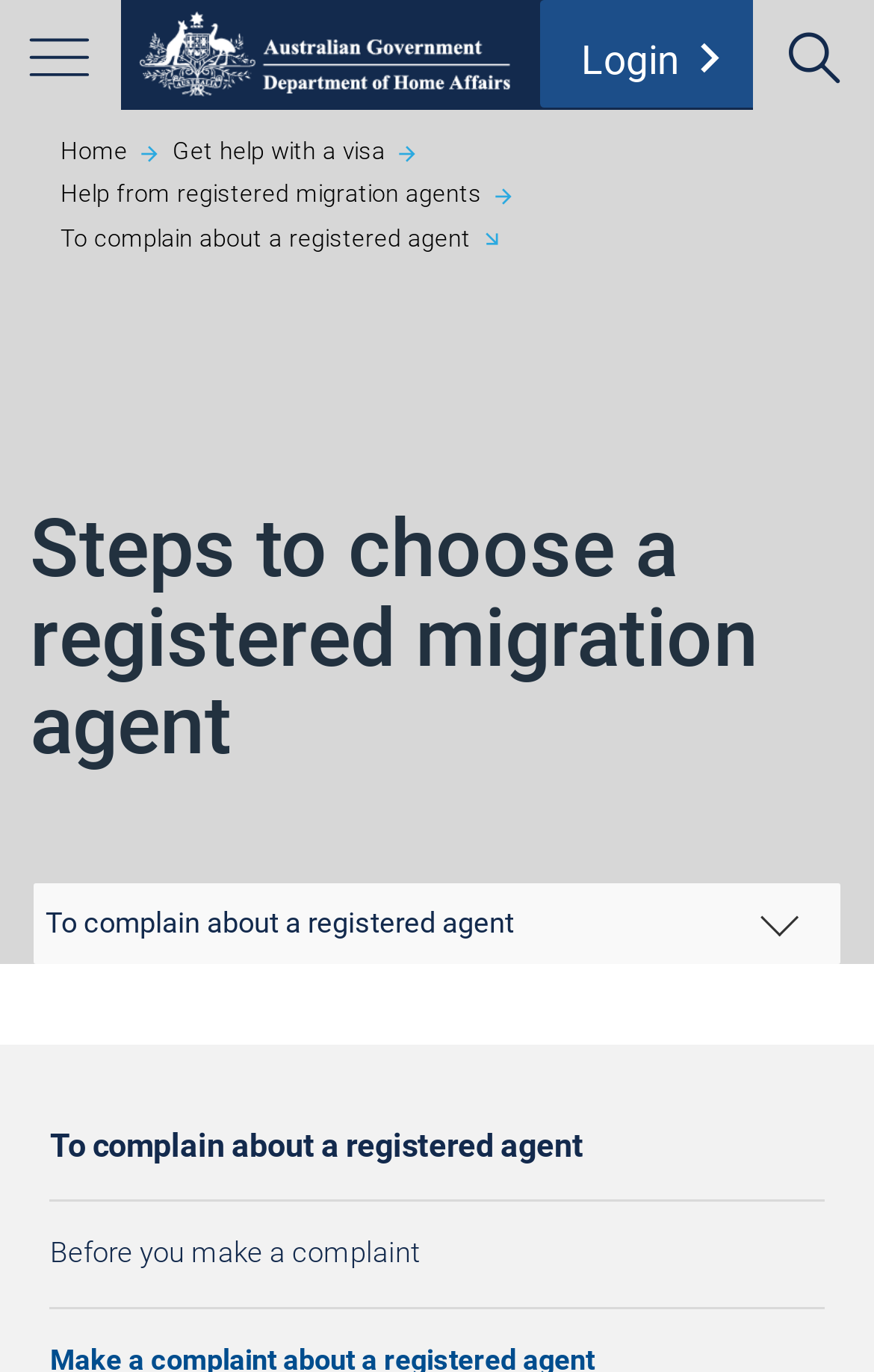Determine the bounding box coordinates of the area to click in order to meet this instruction: "Go to the Australian Government - Department of Home Affairs page".

[0.415, 0.029, 0.584, 0.053]